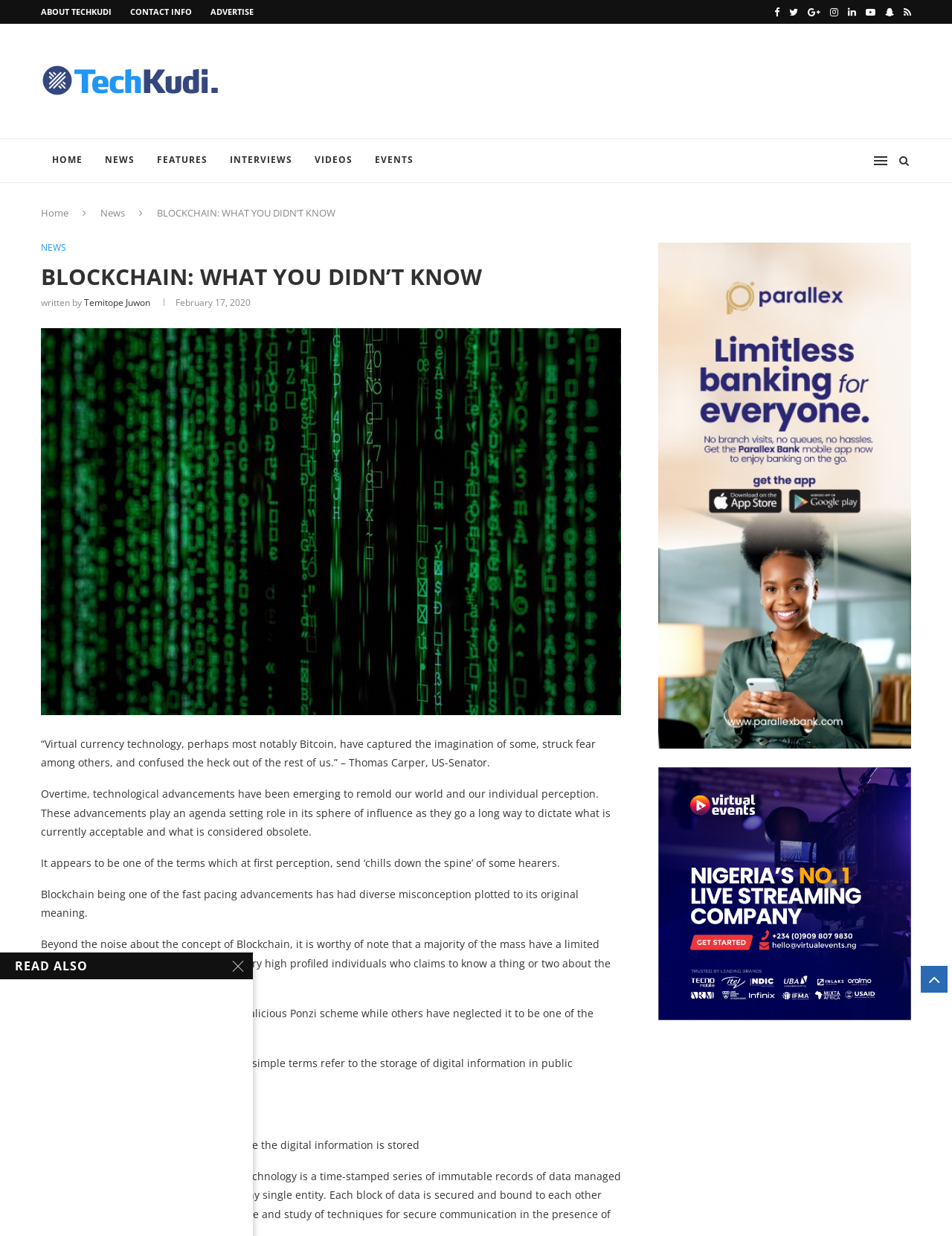Please pinpoint the bounding box coordinates for the region I should click to adhere to this instruction: "Click on HOME".

[0.043, 0.112, 0.098, 0.148]